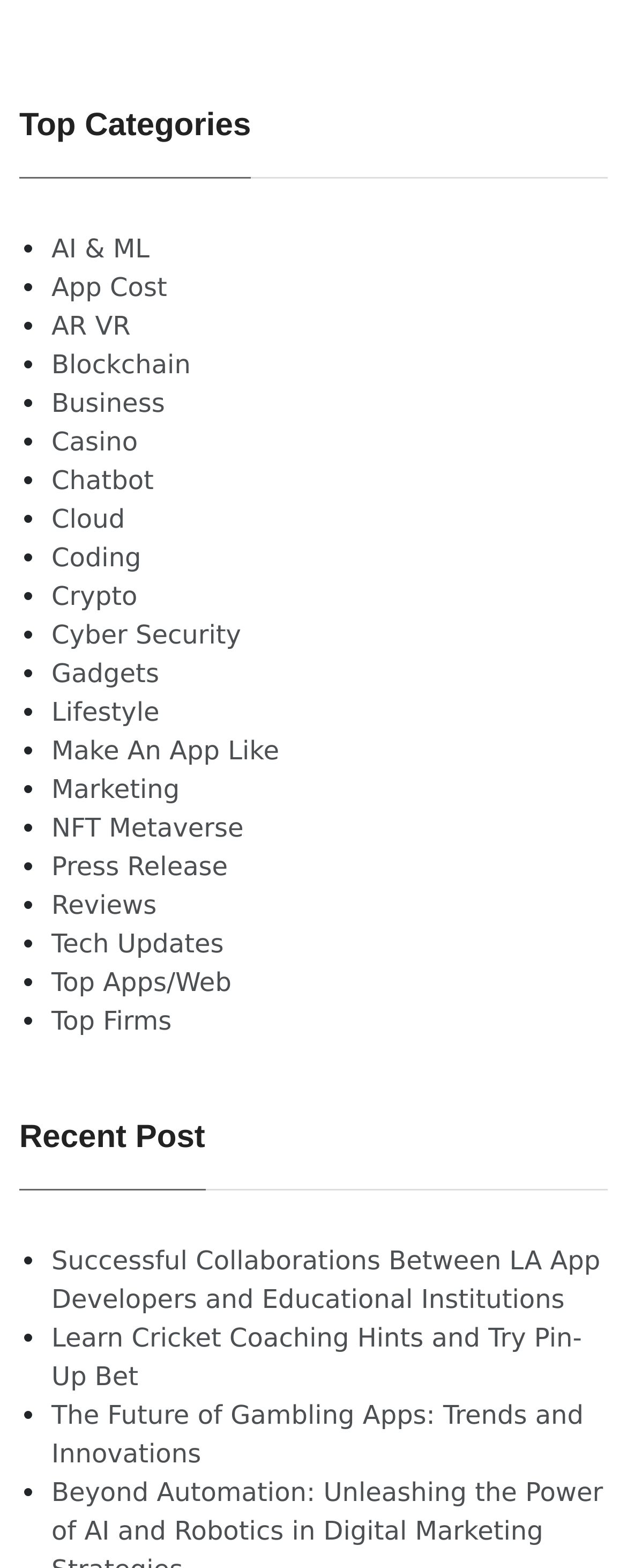How many recent posts are listed on this webpage?
Based on the screenshot, respond with a single word or phrase.

At least 4